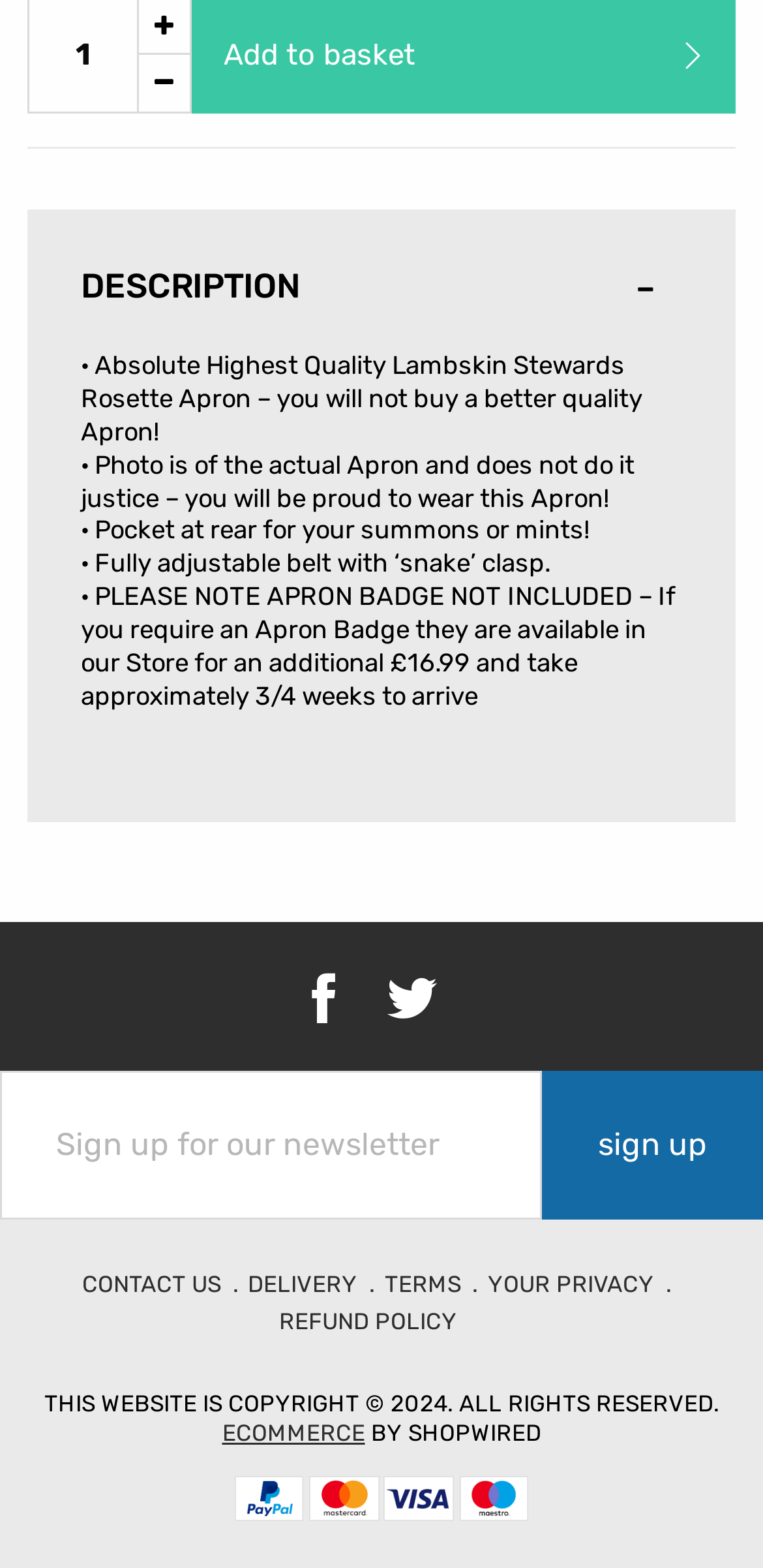Identify the bounding box coordinates of the region I need to click to complete this instruction: "Click the 'Minus' button".

[0.179, 0.035, 0.249, 0.071]